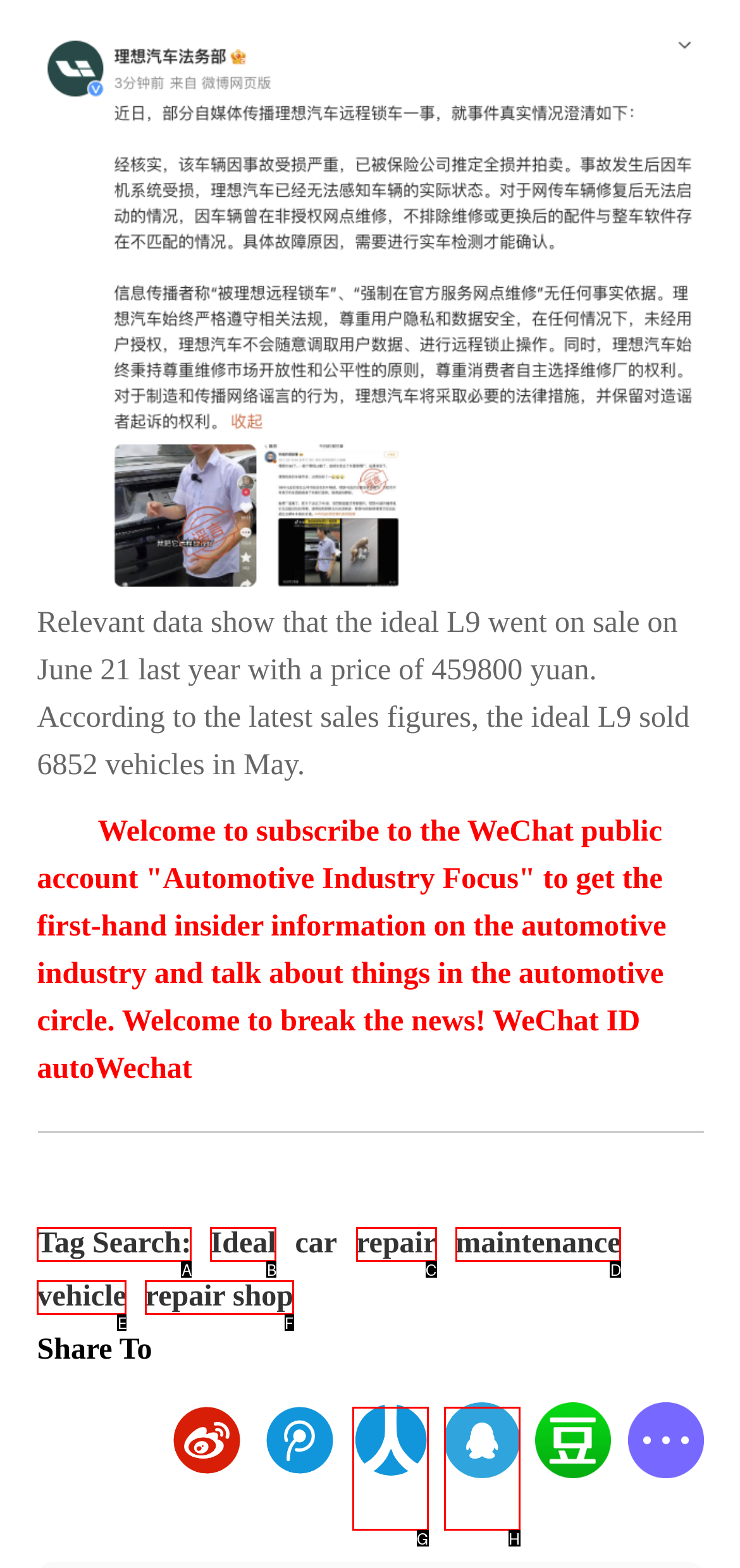Based on the description: Ideal, identify the matching lettered UI element.
Answer by indicating the letter from the choices.

B